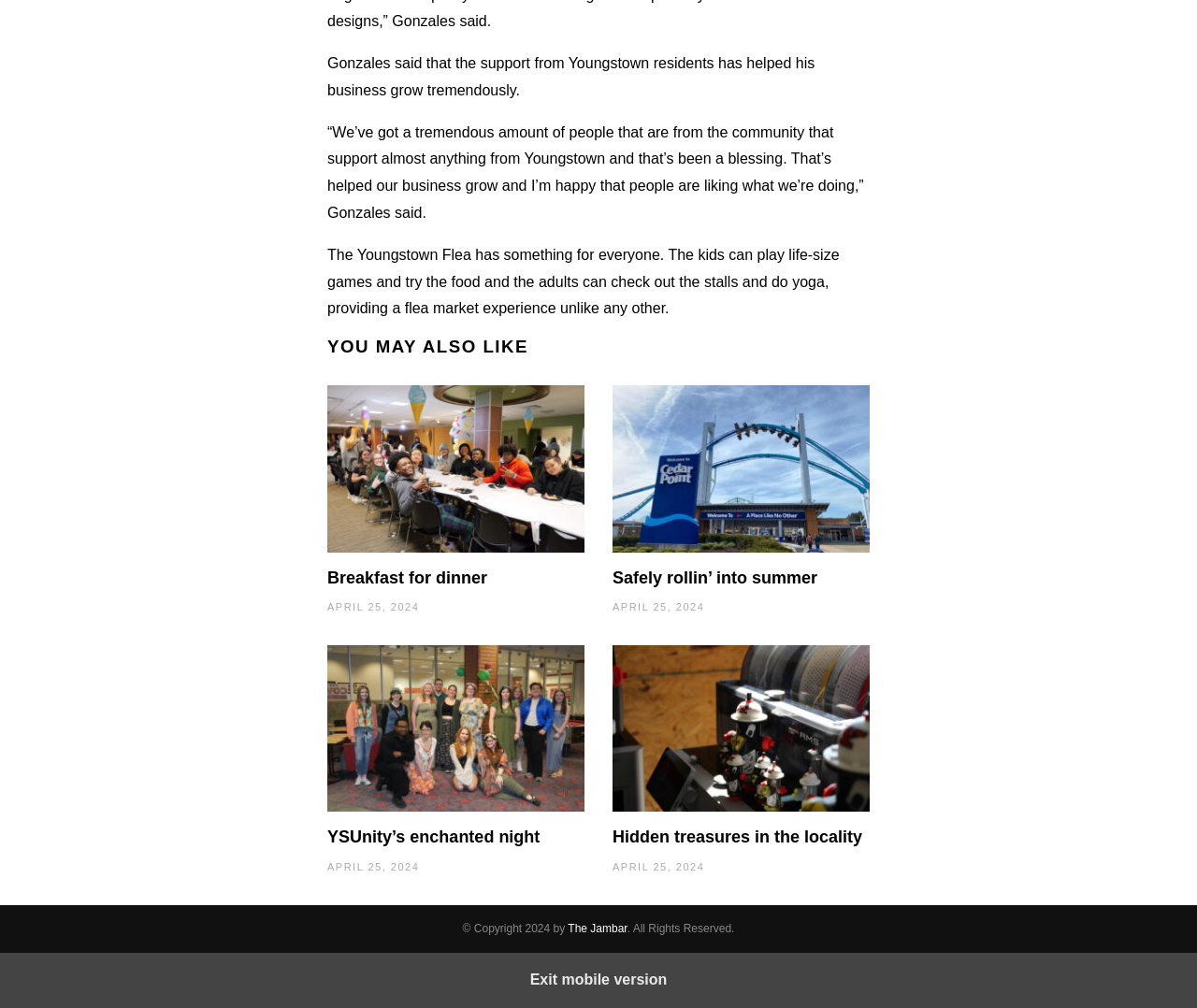How many columns are used to display the articles in the 'YOU MAY ALSO LIKE' section?
Refer to the image and provide a one-word or short phrase answer.

2